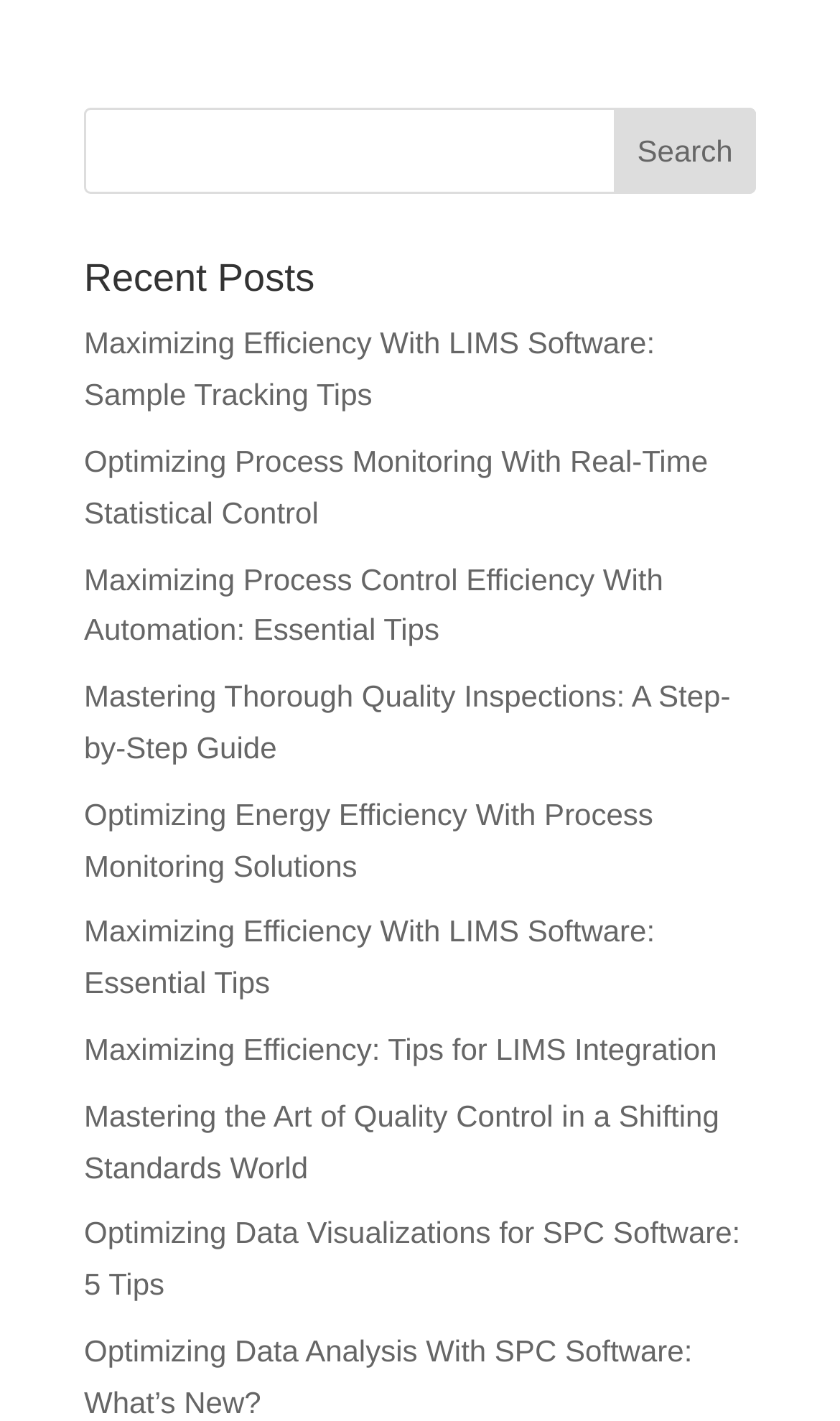Locate the bounding box coordinates of the region to be clicked to comply with the following instruction: "view the article about optimizing process monitoring with real-time statistical control". The coordinates must be four float numbers between 0 and 1, in the form [left, top, right, bottom].

[0.1, 0.312, 0.843, 0.373]